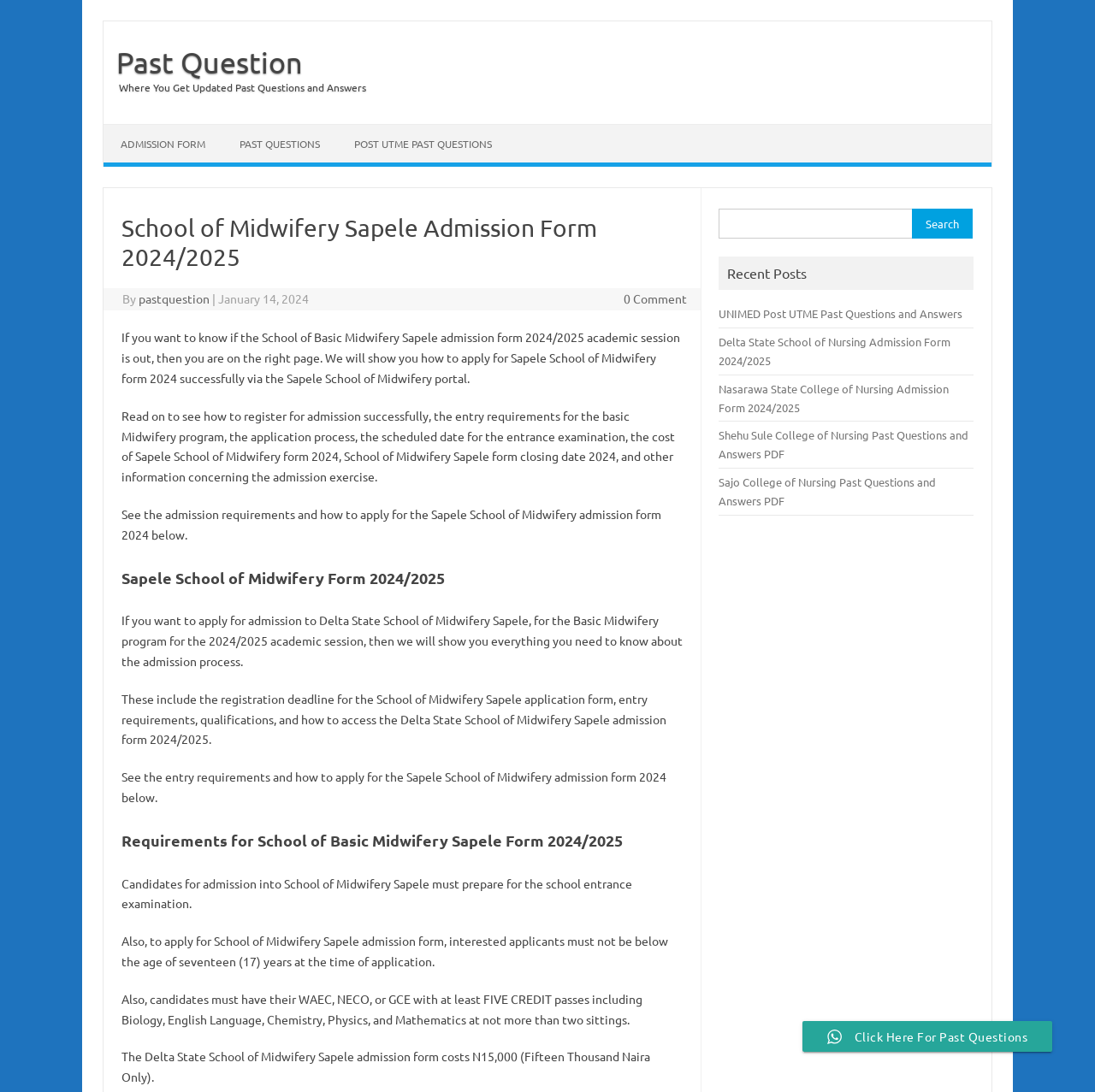Reply to the question below using a single word or brief phrase:
What is the title of the heading that describes the admission requirements?

Requirements for School of Basic Midwifery Sapele Form 2024/2025